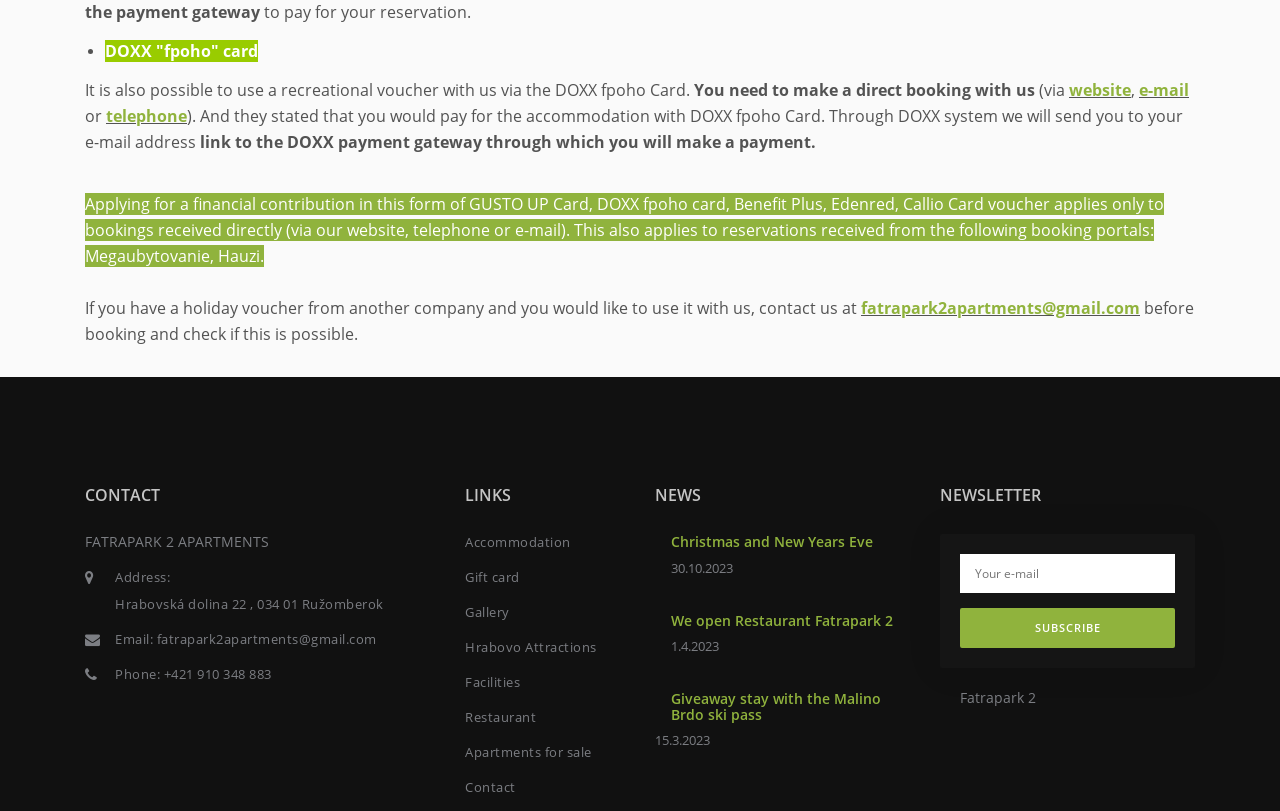Please identify the bounding box coordinates of the element I should click to complete this instruction: 'Share the story on Twitter'. The coordinates should be given as four float numbers between 0 and 1, like this: [left, top, right, bottom].

None